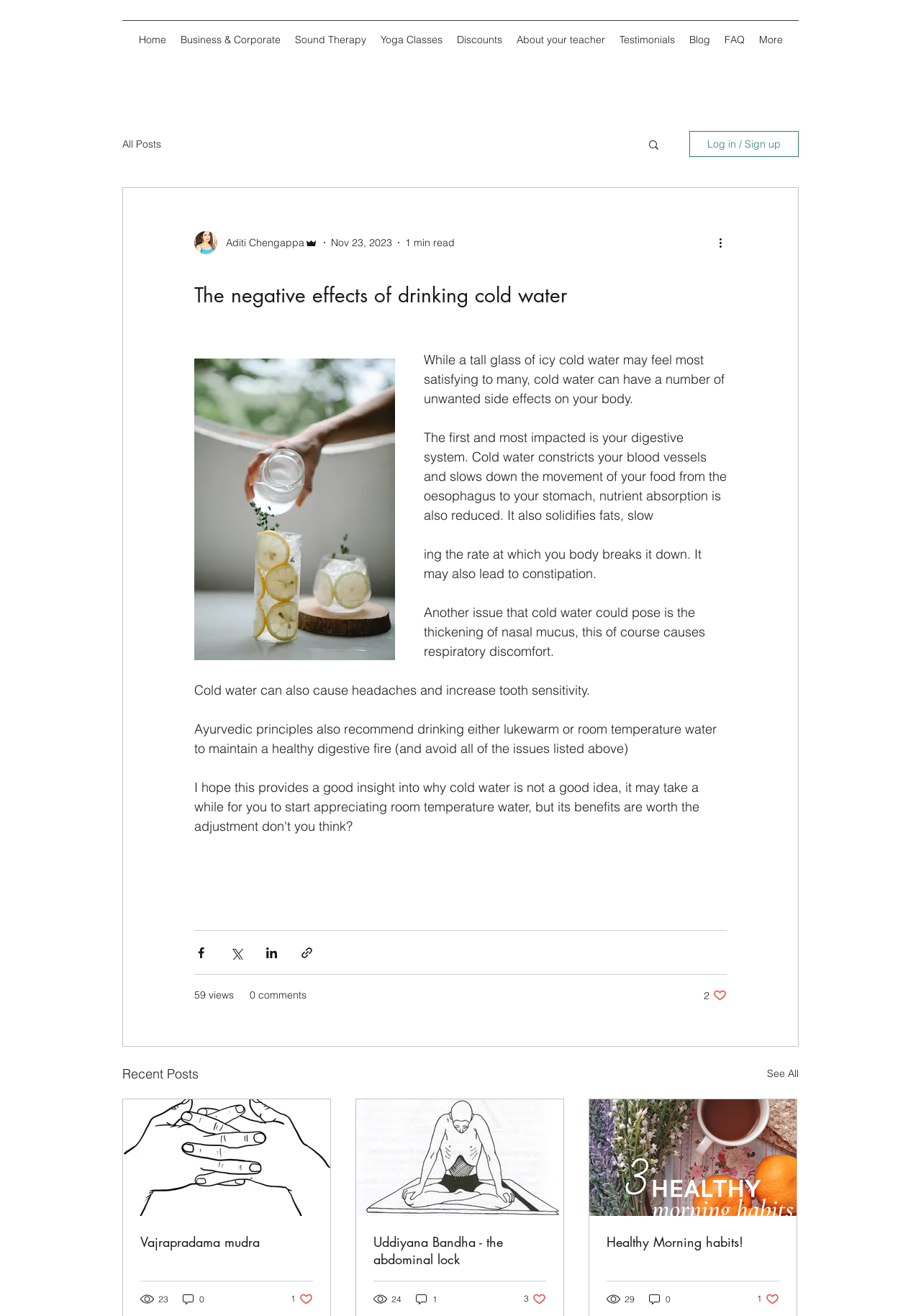Please specify the bounding box coordinates of the clickable section necessary to execute the following command: "Read the 'Recent Posts'".

[0.133, 0.808, 0.216, 0.824]